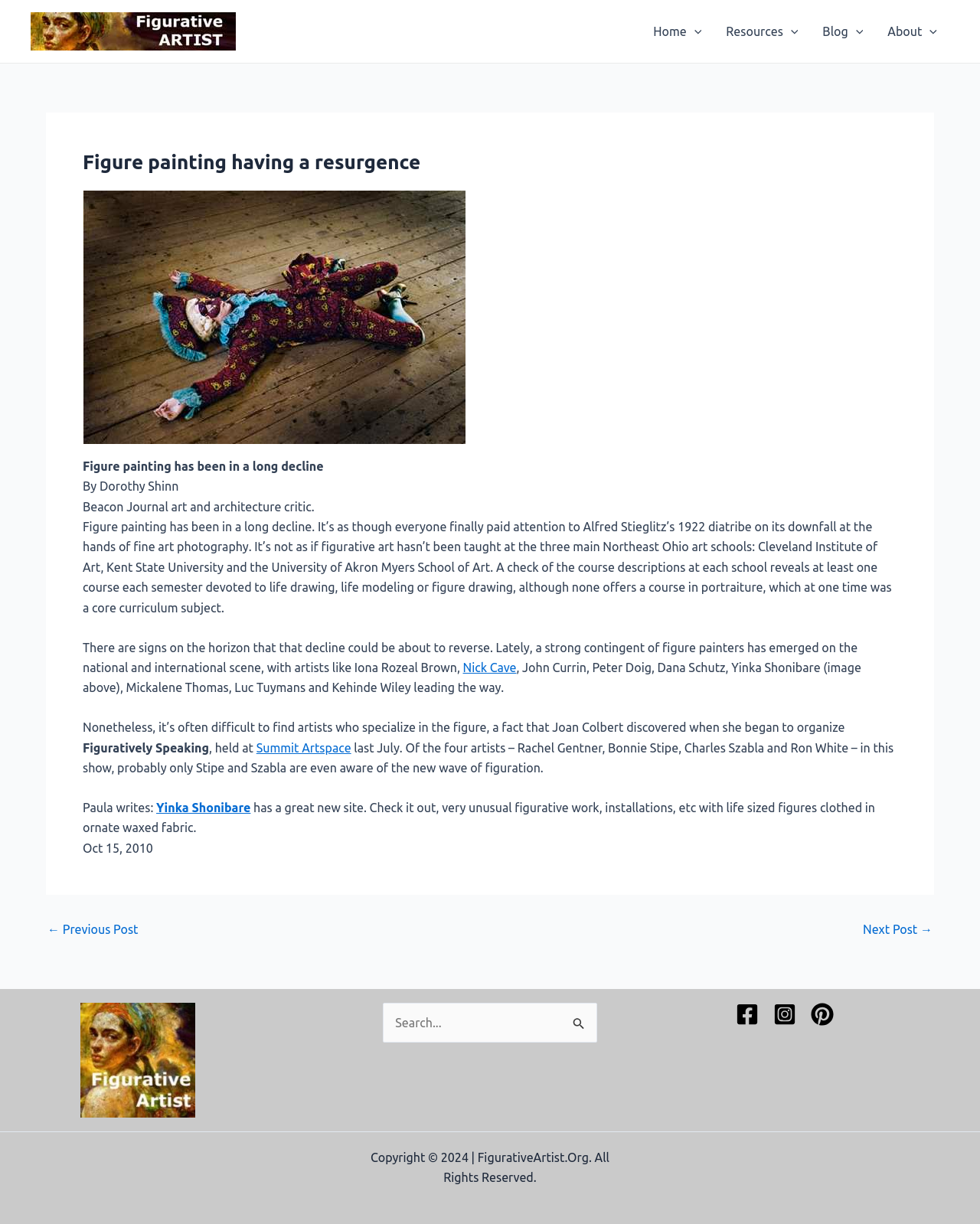Please identify the bounding box coordinates for the region that you need to click to follow this instruction: "View the next post".

[0.88, 0.754, 0.952, 0.764]